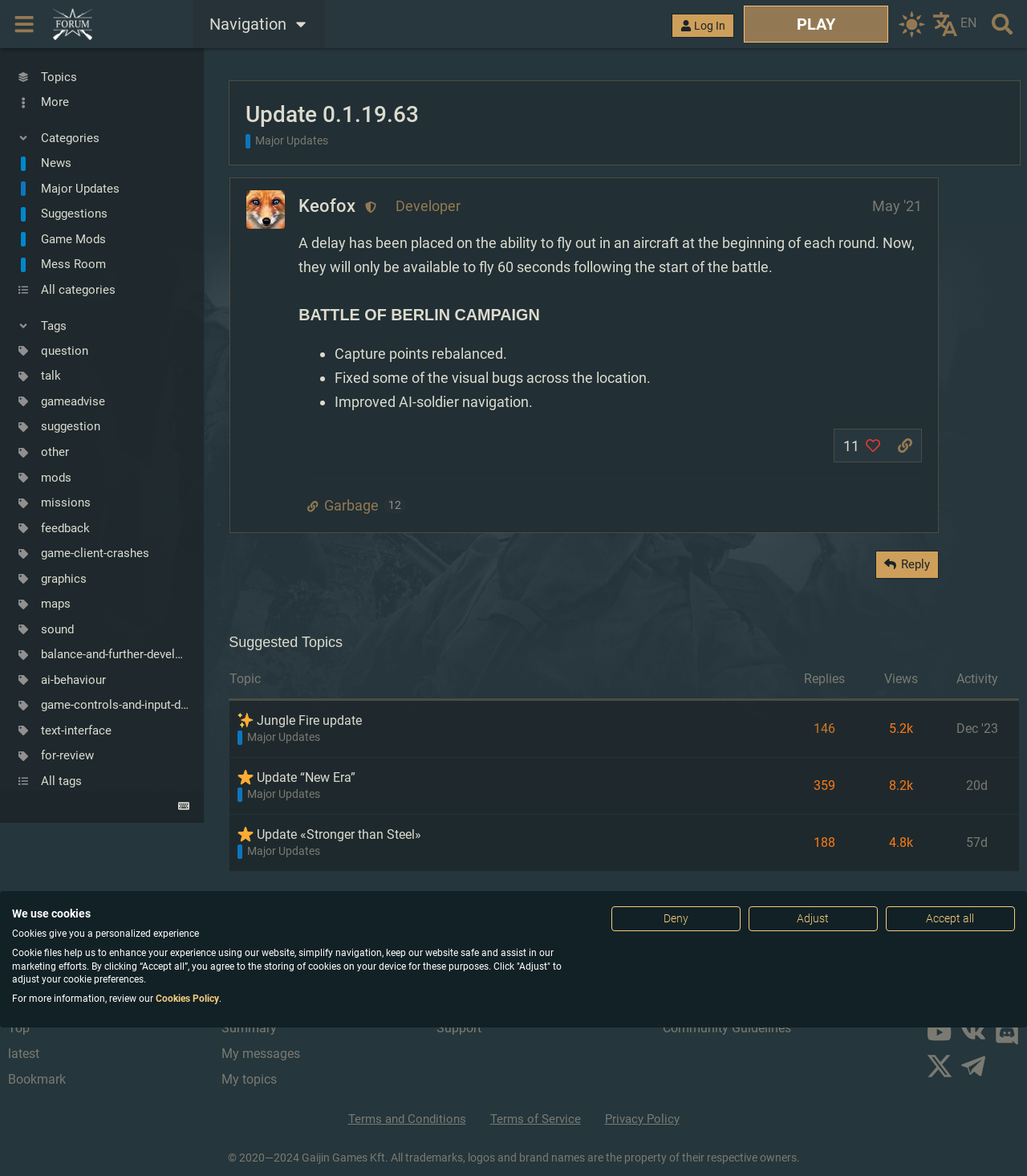Determine the bounding box coordinates for the region that must be clicked to execute the following instruction: "Click on the 'More' button".

[0.0, 0.076, 0.199, 0.098]